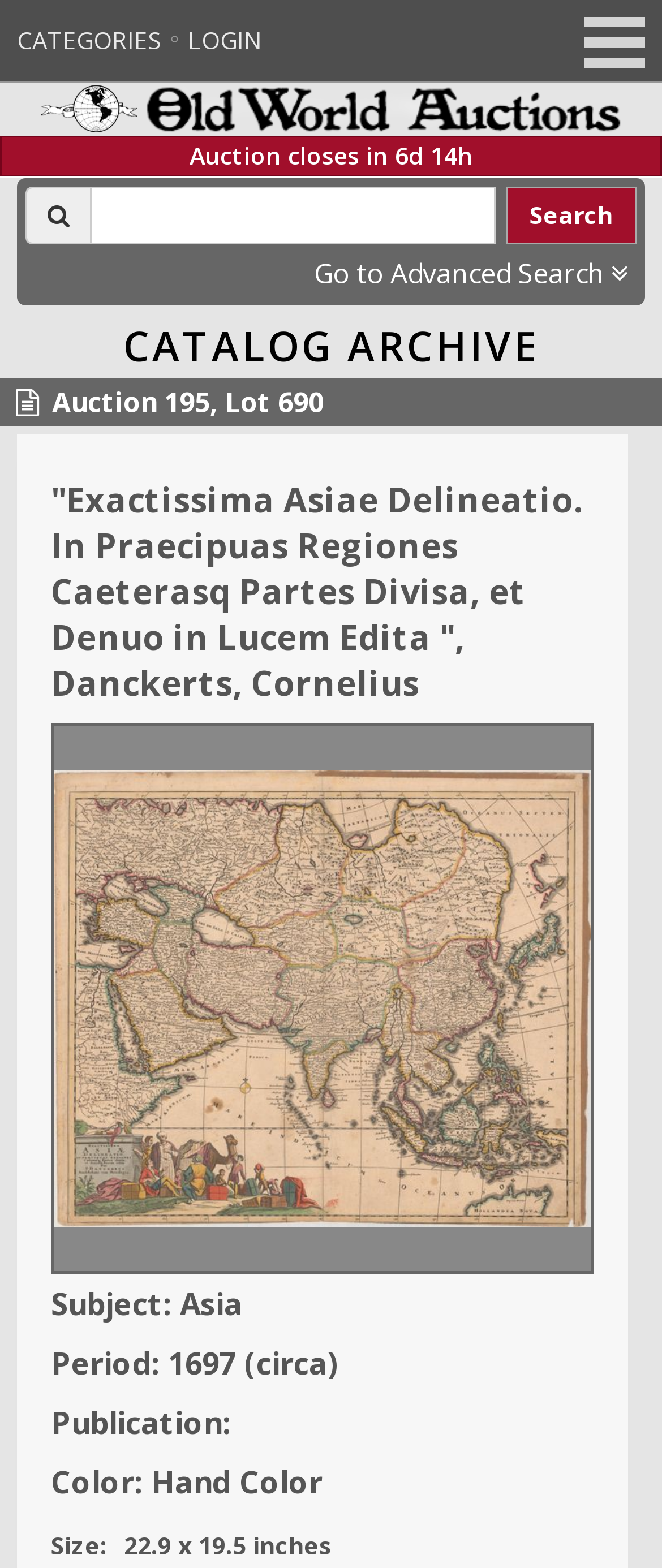Predict the bounding box of the UI element based on the description: "Go to Advanced Search". The coordinates should be four float numbers between 0 and 1, formatted as [left, top, right, bottom].

[0.474, 0.162, 0.949, 0.189]